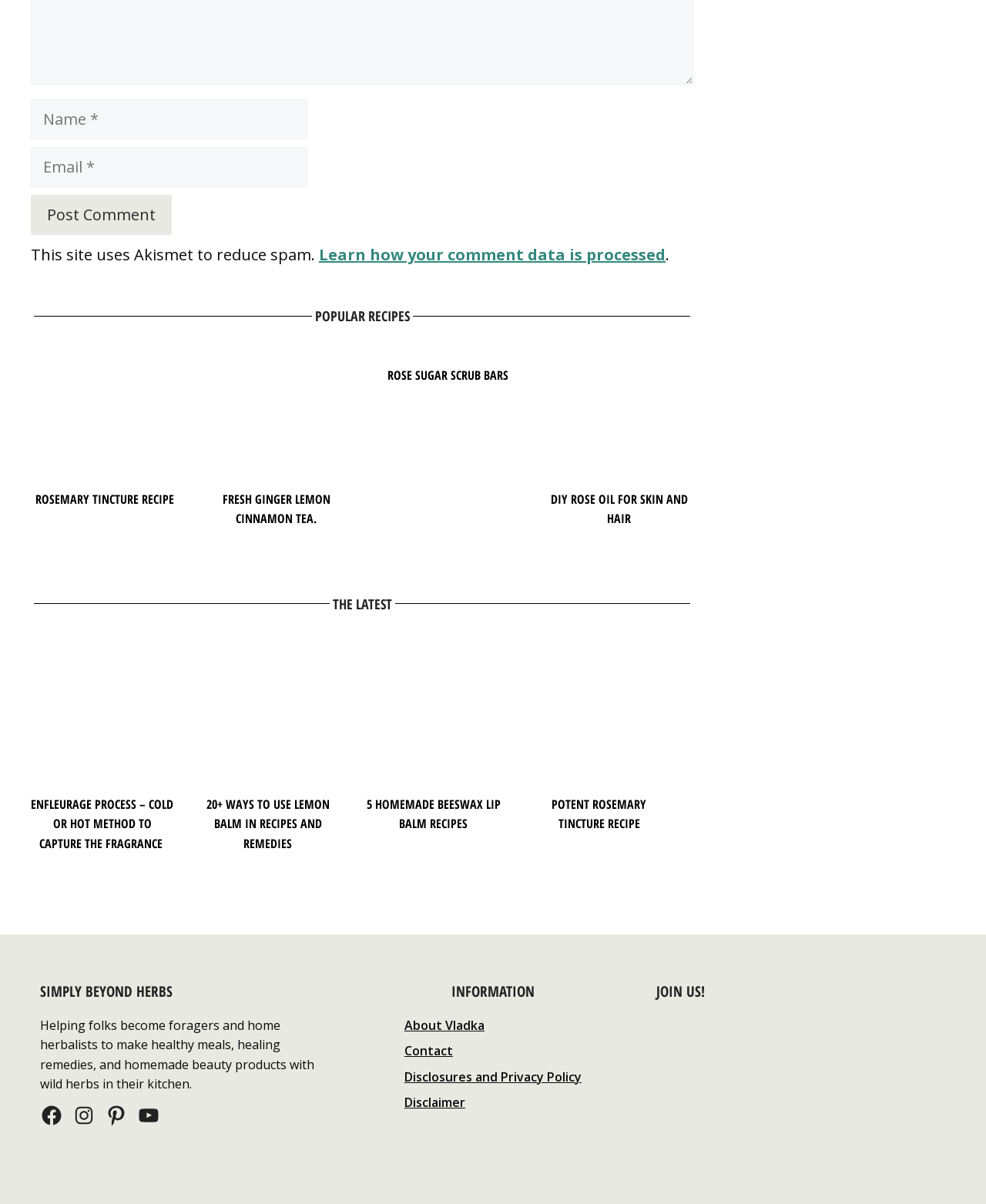Please provide the bounding box coordinate of the region that matches the element description: parent_node: Comment name="author" placeholder="Name *". Coordinates should be in the format (top-left x, top-left y, bottom-right x, bottom-right y) and all values should be between 0 and 1.

[0.031, 0.083, 0.312, 0.116]